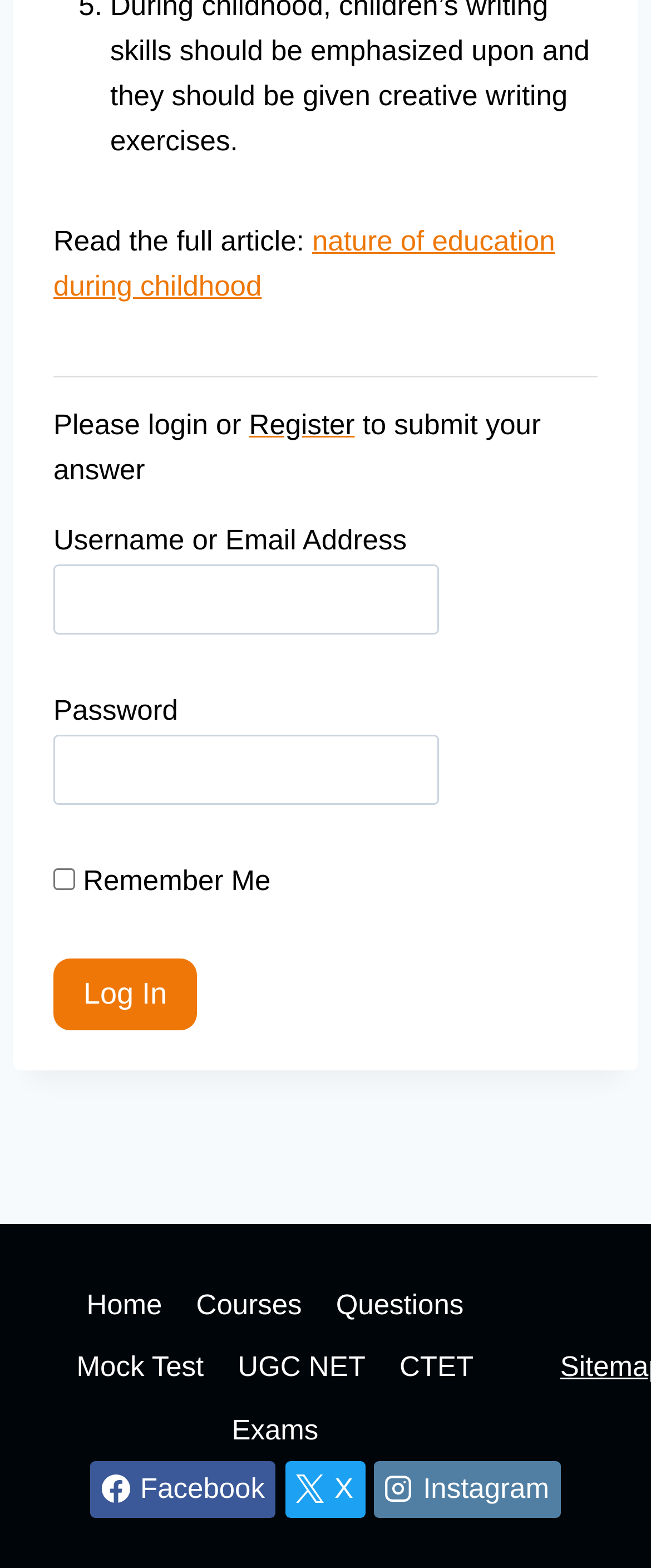Determine the bounding box coordinates of the section I need to click to execute the following instruction: "Click the 'Register' link". Provide the coordinates as four float numbers between 0 and 1, i.e., [left, top, right, bottom].

[0.383, 0.261, 0.545, 0.281]